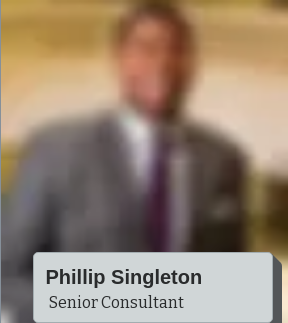What is the effect of the background in the image?
Look at the screenshot and respond with one word or a short phrase.

Emphasizes his role and stature